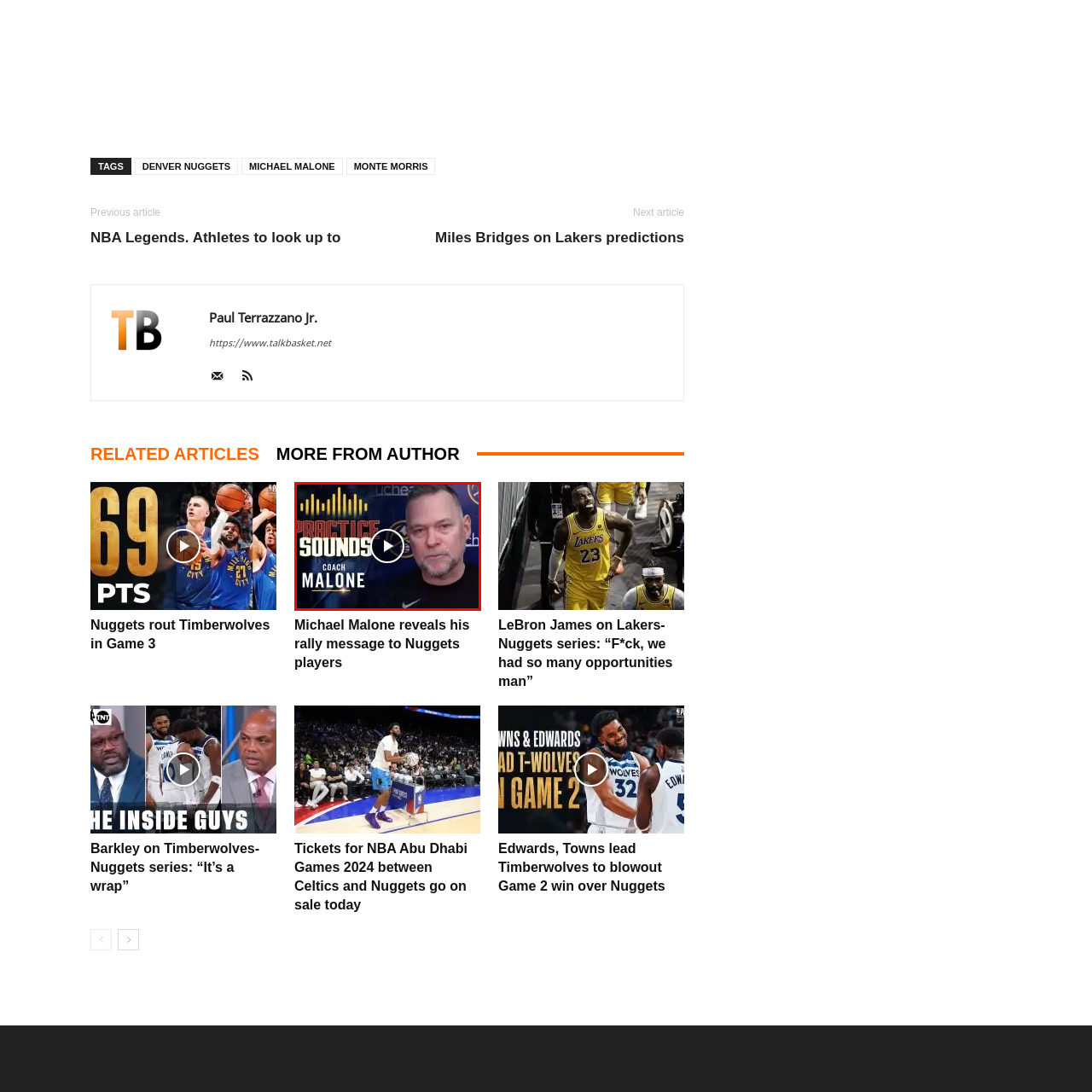Examine the image inside the red outline, What is Coach Malone's expression in the image?
 Answer with a single word or phrase.

Serious